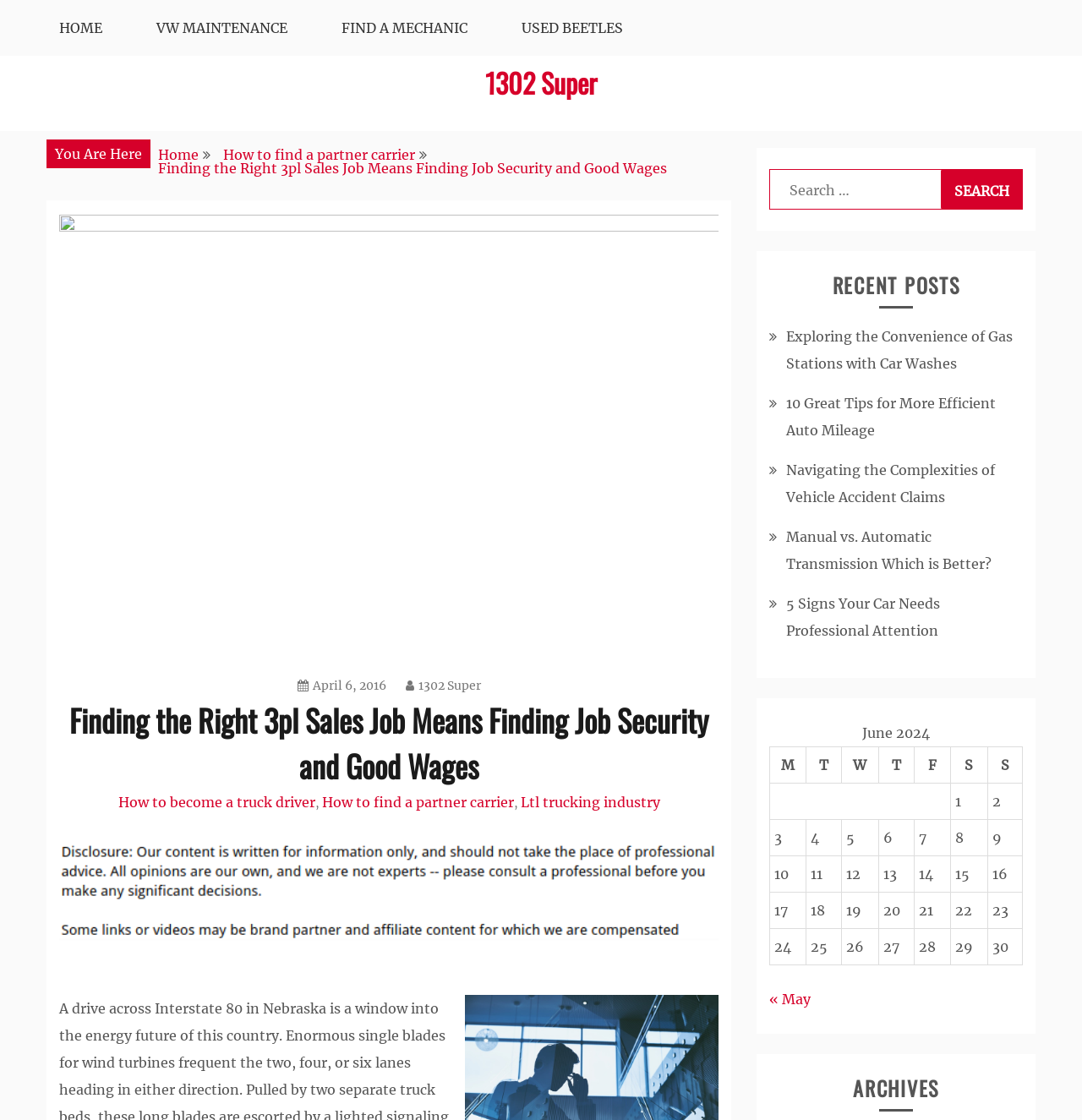Determine the bounding box coordinates for the clickable element to execute this instruction: "read about the author". Provide the coordinates as four float numbers between 0 and 1, i.e., [left, top, right, bottom].

None